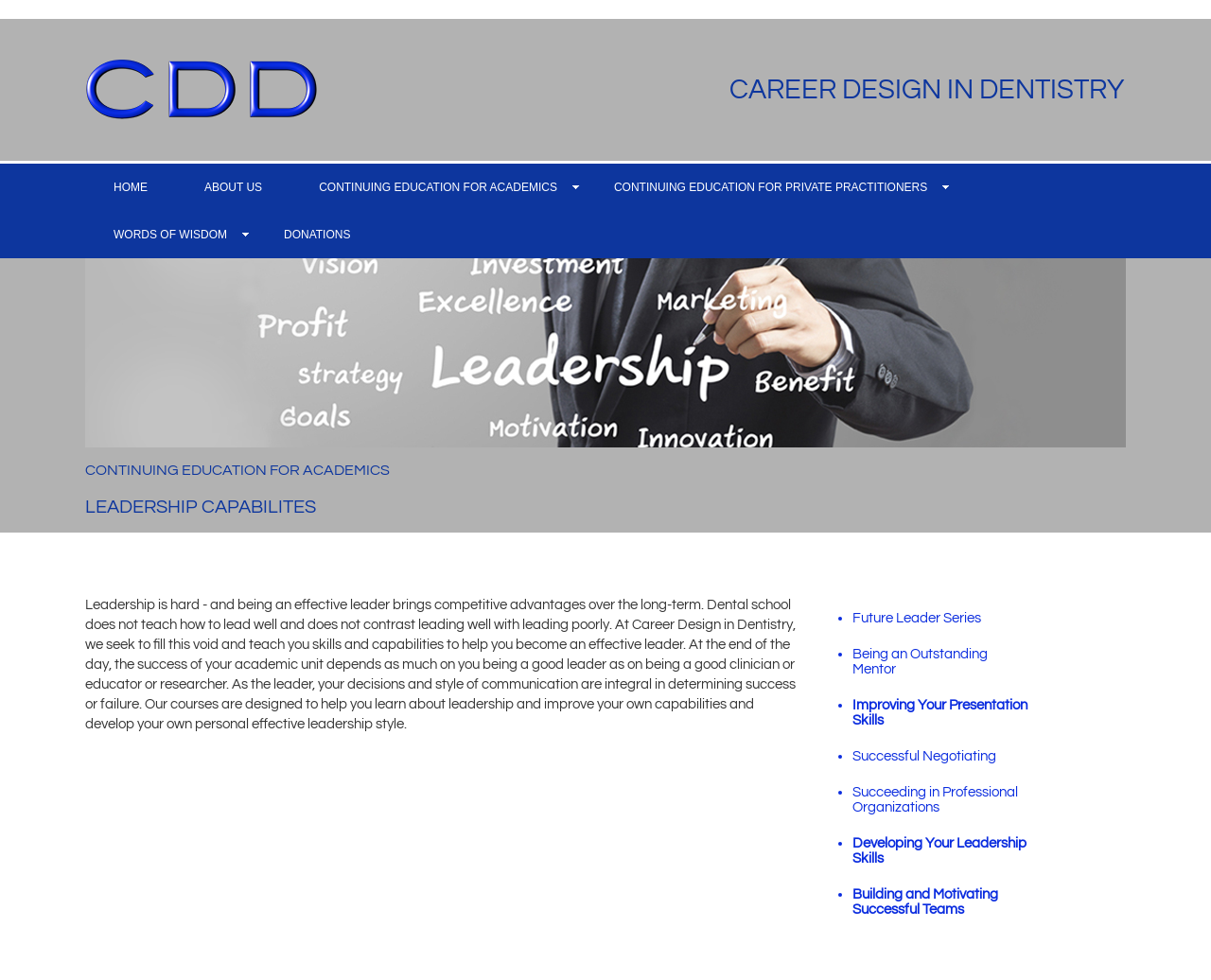Identify the bounding box for the described UI element. Provide the coordinates in (top-left x, top-left y, bottom-right x, bottom-right y) format with values ranging from 0 to 1: DONATIONS

[0.211, 0.215, 0.313, 0.264]